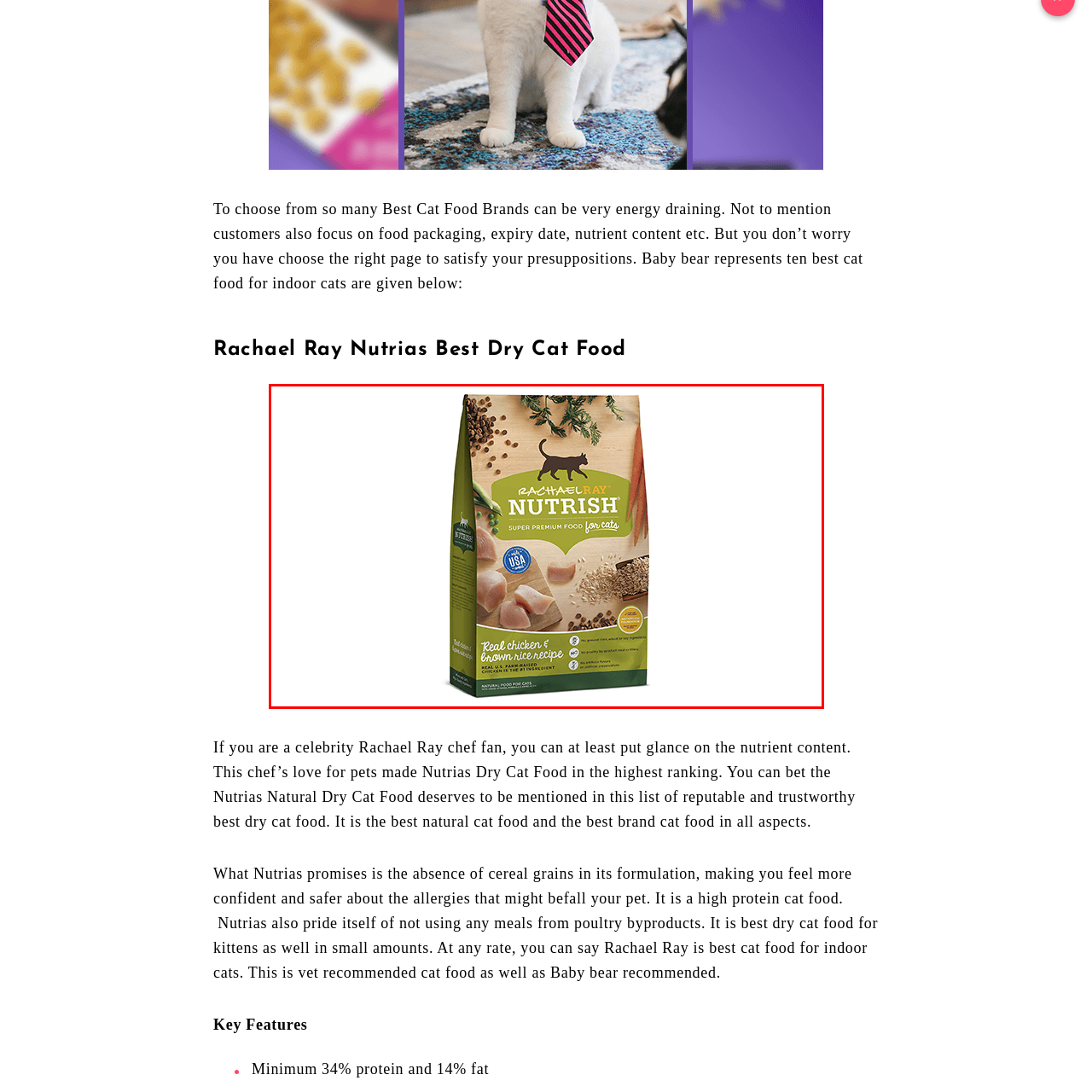Offer a comprehensive narrative for the image inside the red bounding box.

The image features a bag of Rachael Ray Nutrish Super Premium Cat Food, showcasing a blend of ingredients designed for feline nutrition. The packaging highlights the recipe of "Real Chicken & Brown Rice," emphasizing its natural and wholesome components. The design prominently displays the USDA logo, reflecting the brand's commitment to quality. The vibrant colors and imagery of chicken chunks, brown rice, and fresh vegetables suggest a healthy and appetizing meal option for indoor cats. This specifically represents the best dry cat food options available, appealing to pet owners looking for nutritious and trustworthy food choices for their beloved pets.